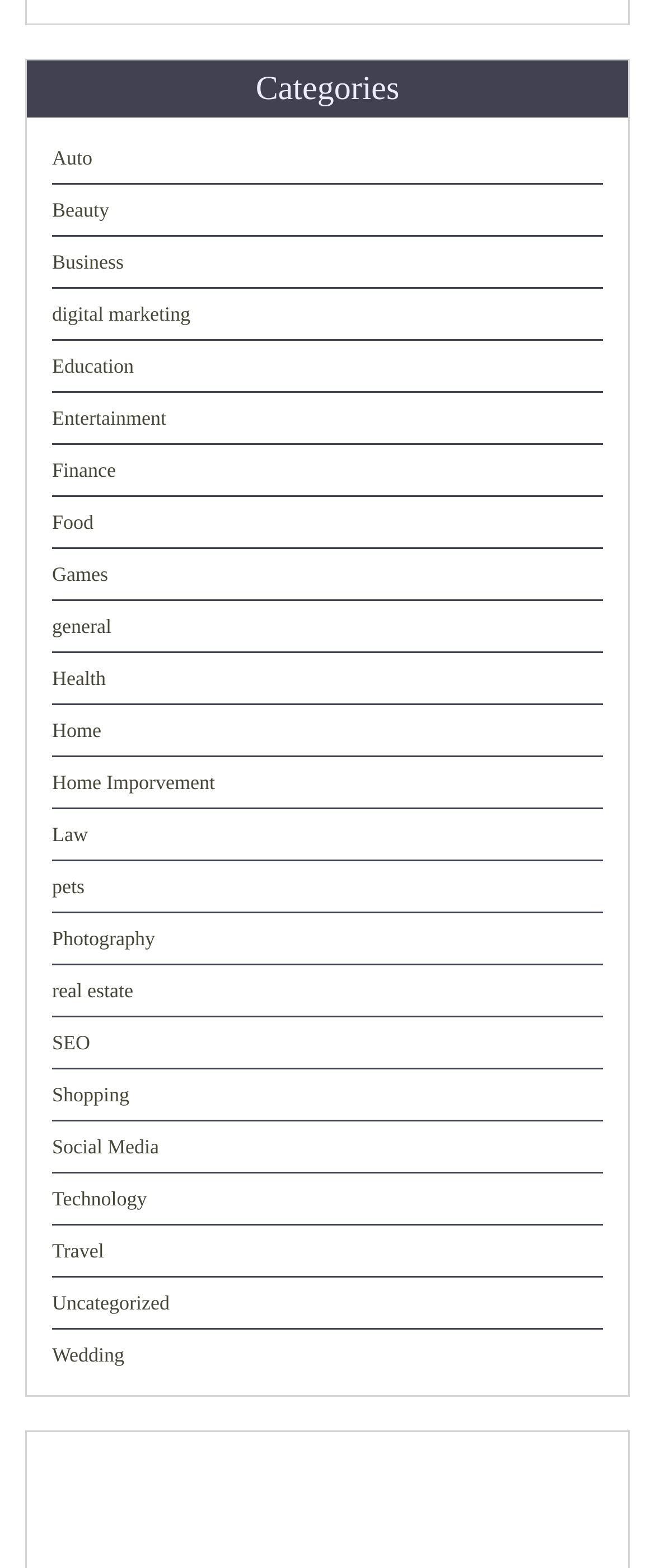Bounding box coordinates should be in the format (top-left x, top-left y, bottom-right x, bottom-right y) and all values should be floating point numbers between 0 and 1. Determine the bounding box coordinate for the UI element described as: Social Media

[0.079, 0.724, 0.243, 0.739]